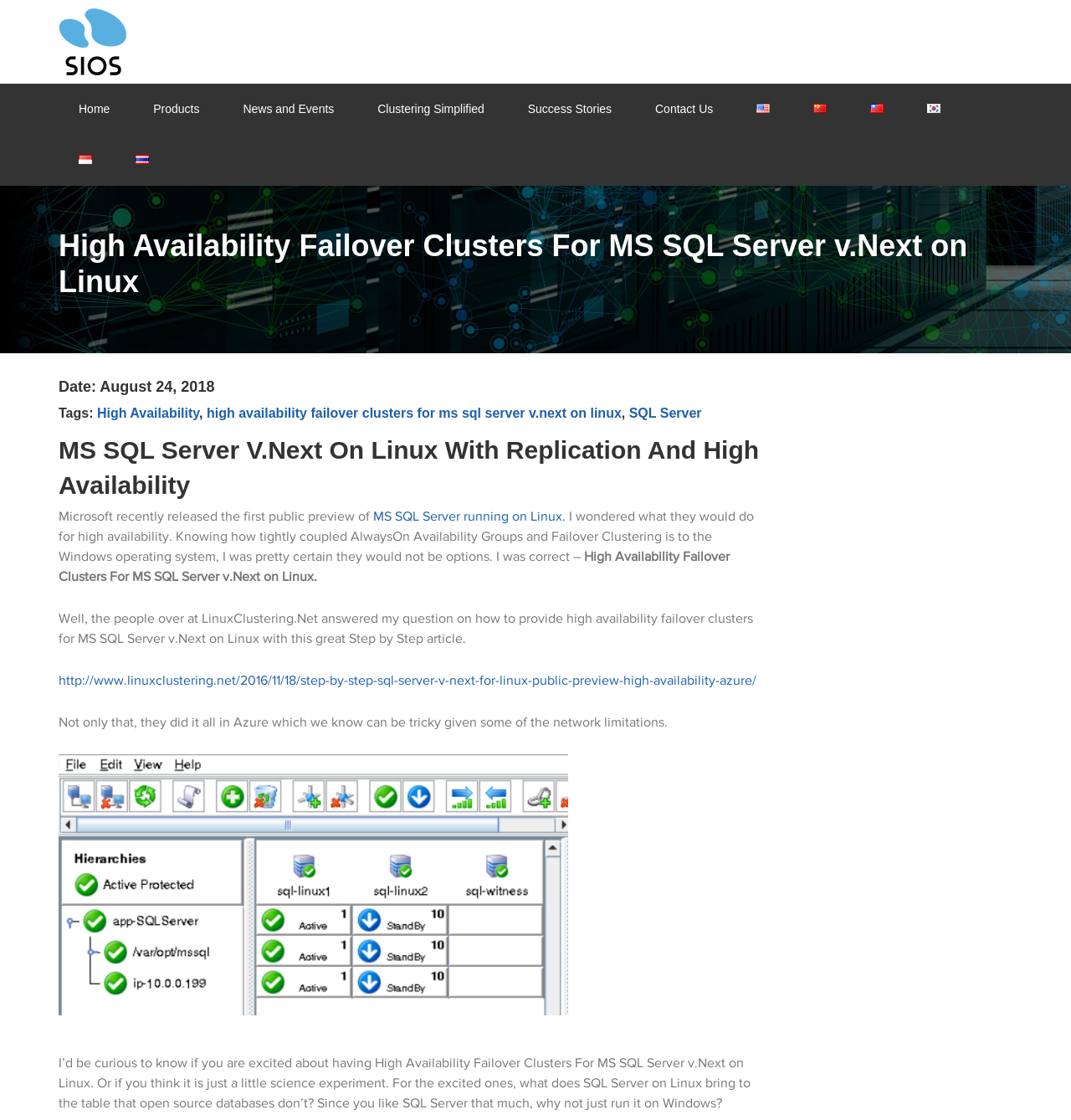Determine the bounding box coordinates for the UI element matching this description: "alt="alt_text"".

None